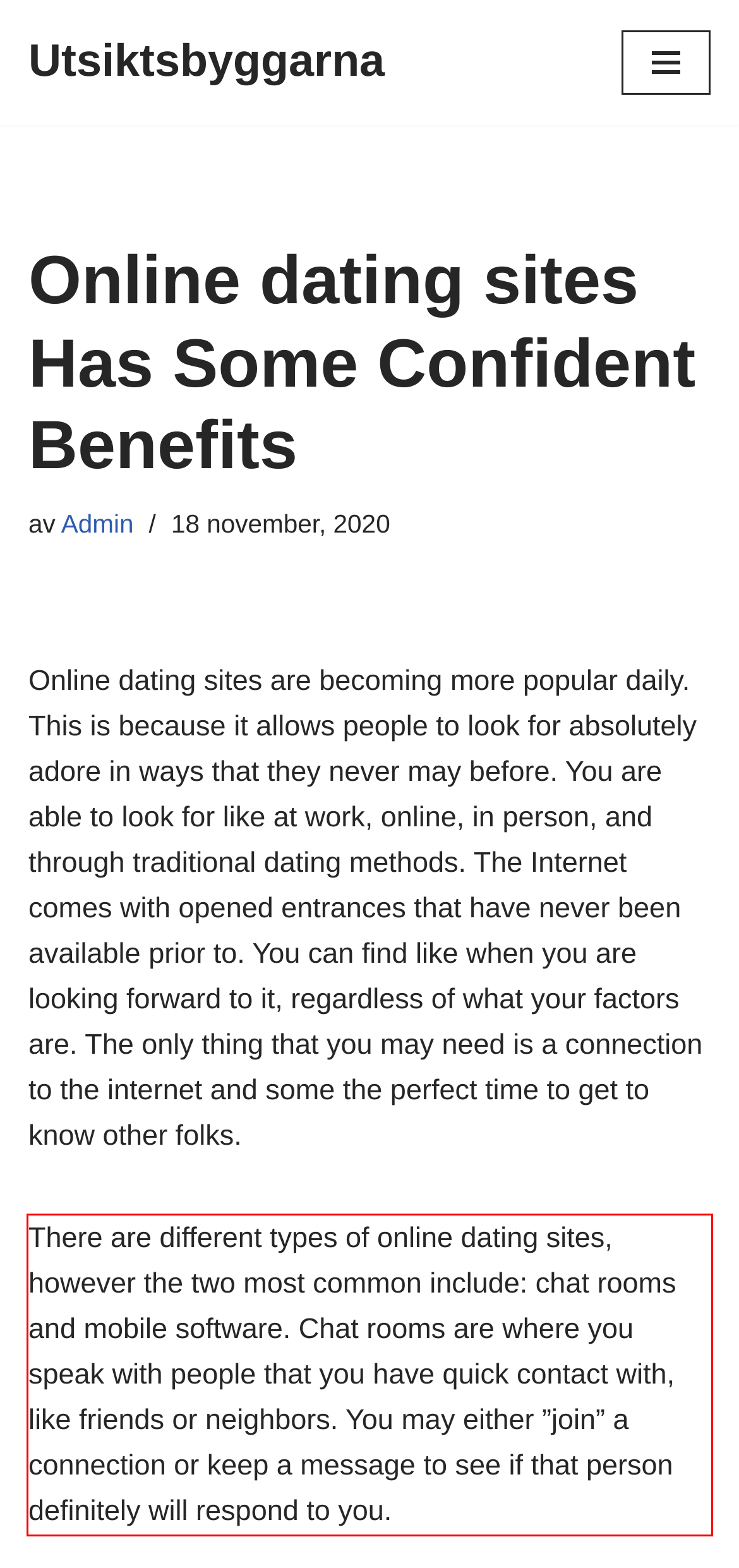Please examine the screenshot of the webpage and read the text present within the red rectangle bounding box.

There are different types of online dating sites, however the two most common include: chat rooms and mobile software. Chat rooms are where you speak with people that you have quick contact with, like friends or neighbors. You may either ”join” a connection or keep a message to see if that person definitely will respond to you.